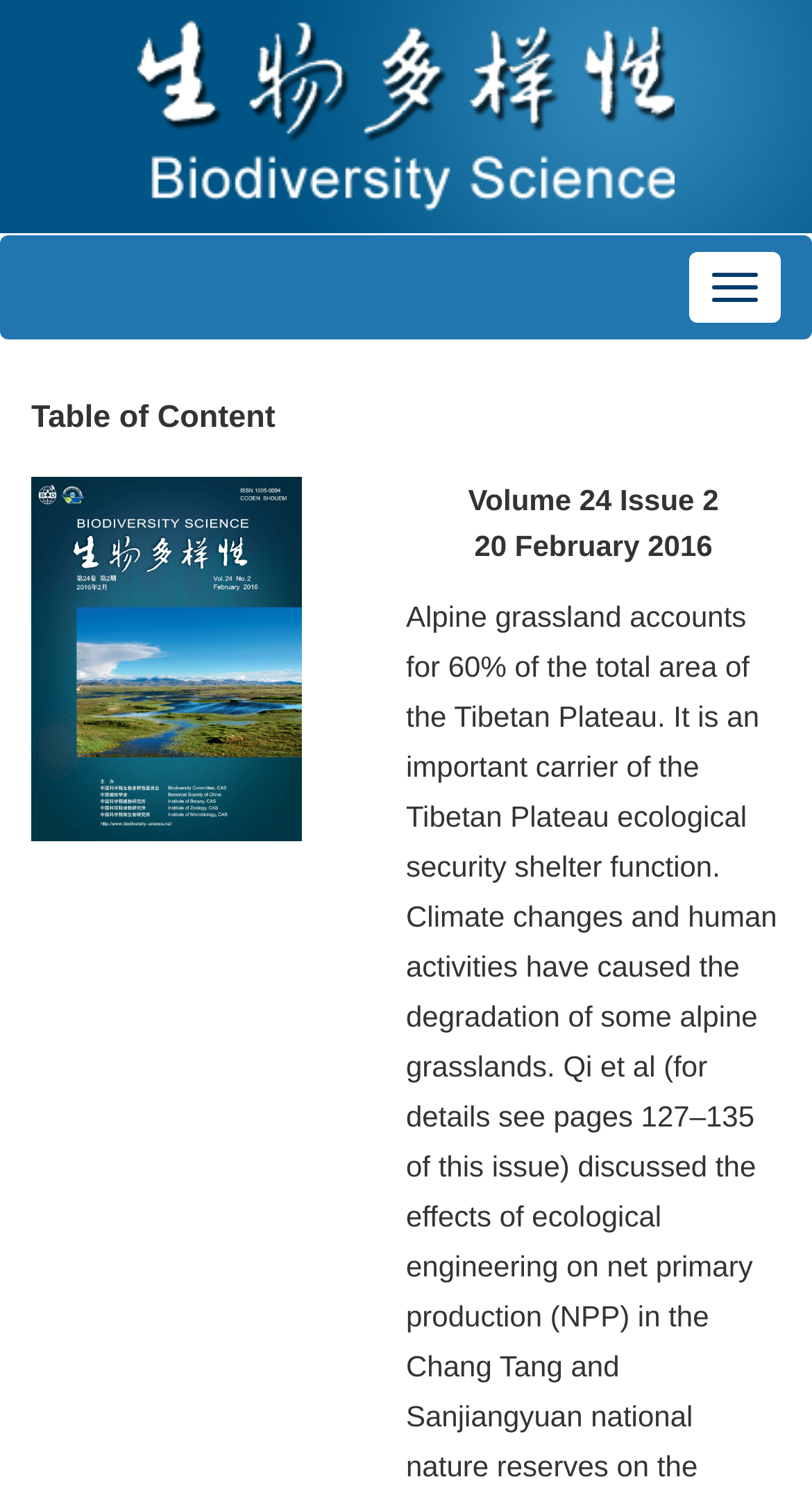What is the title of the section?
Answer with a single word or phrase, using the screenshot for reference.

Table of Content